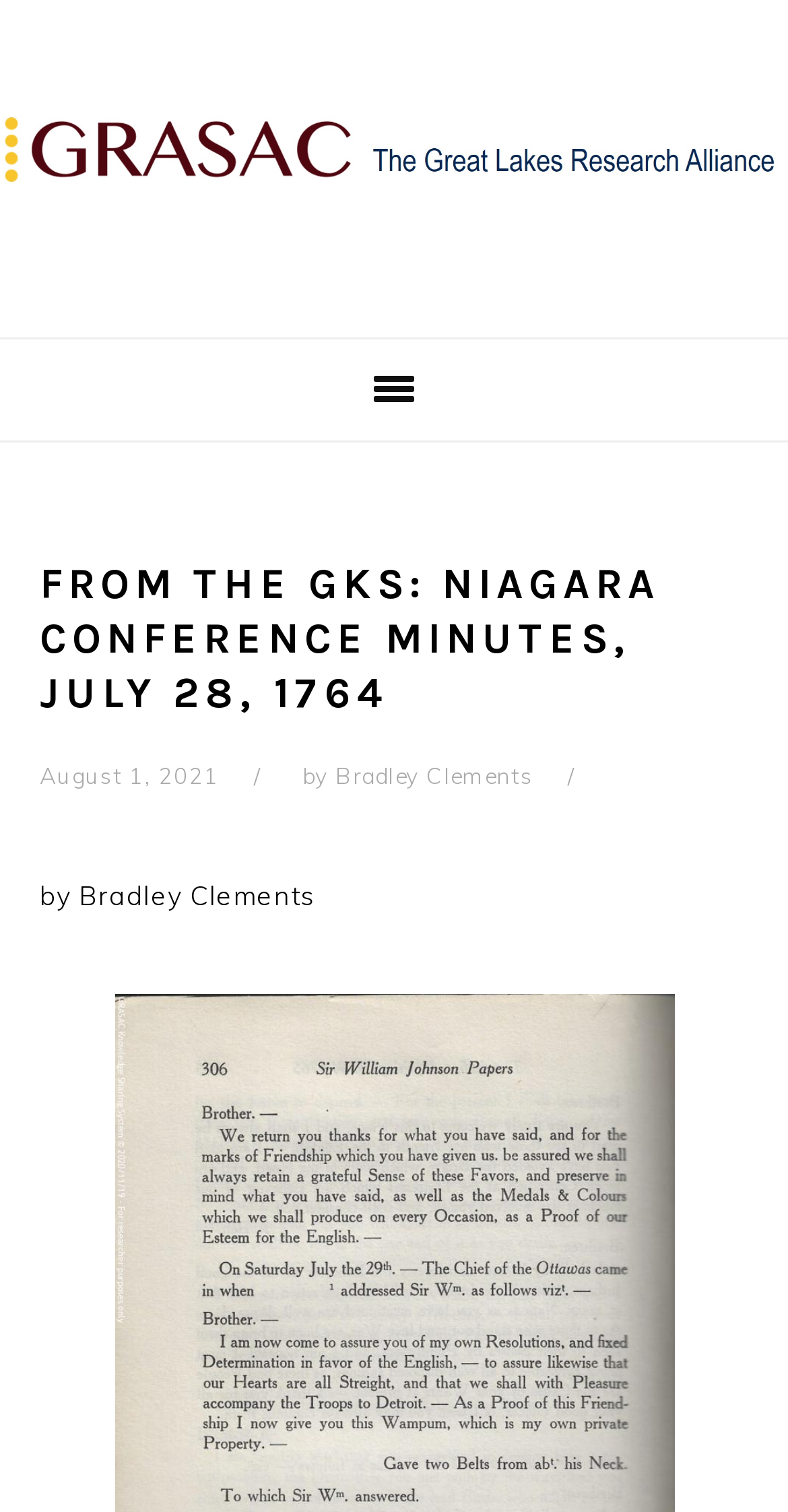Answer with a single word or phrase: 
What is the date of the Niagara Conference Minutes?

July 28, 1764